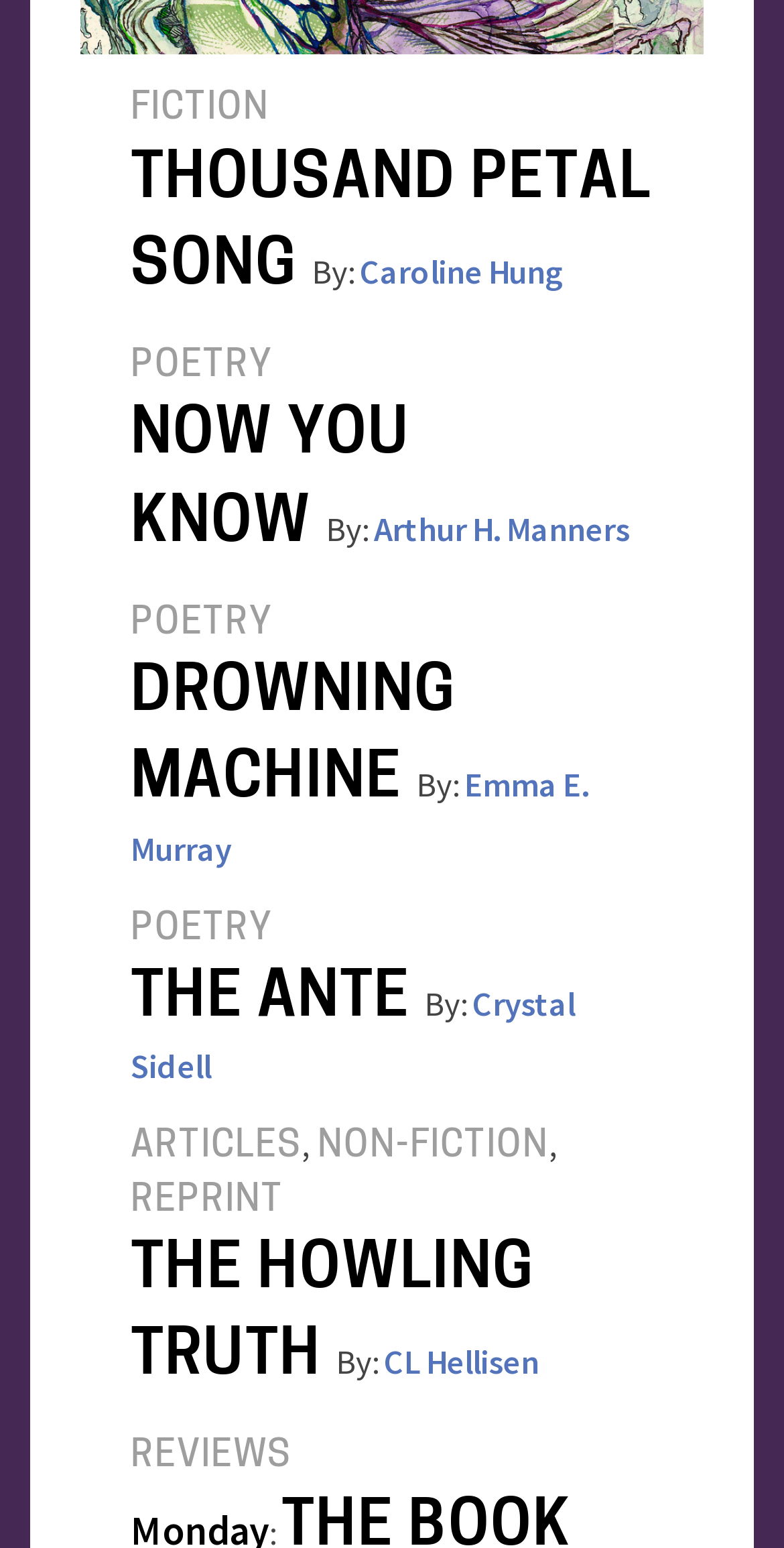For the following element description, predict the bounding box coordinates in the format (top-left x, top-left y, bottom-right x, bottom-right y). All values should be floating point numbers between 0 and 1. Description: aria-label="Open navigation menu"

None